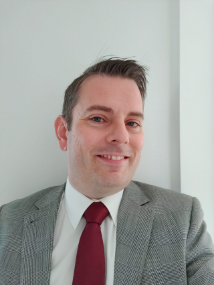Convey all the details present in the image.

This image features a professional man with a friendly smile, dressed in a gray checkered suit jacket and a white shirt, complemented by a deep red tie. He has short hair that is styled neatly. The background is a light shade, enhancing the professional appearance. This individual is identified as Paul Hatton, the Director and an experienced litigation lawyer, dedicated to providing guidance on dealing with County Court Judgments (CCJs) through the resources offered by the CCJ Genie website. His approachable demeanor reflects his commitment to helping individuals navigate the complexities of legal challenges associated with CCJs.